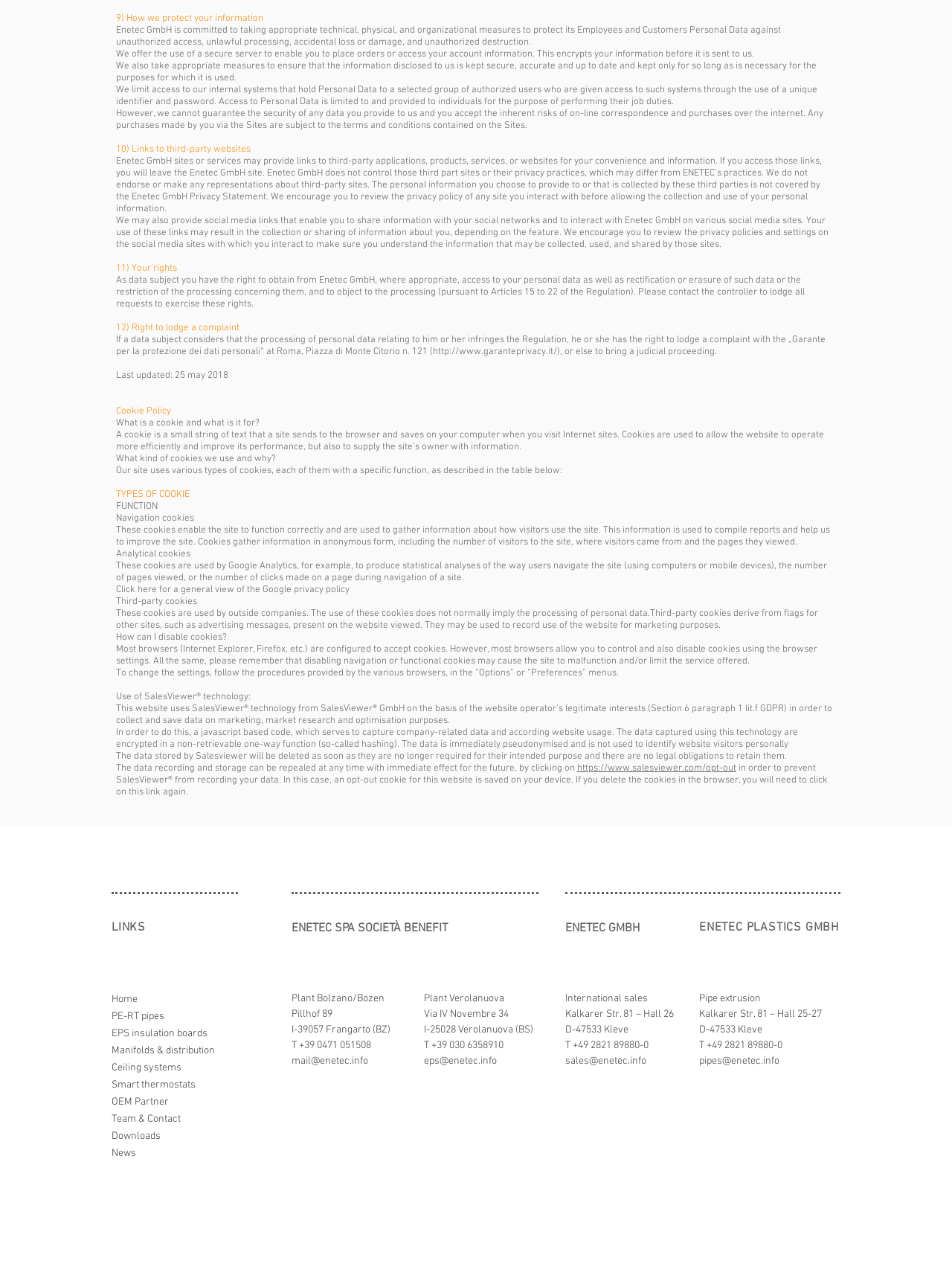What is the address of the Plant Bolzano/Bozen?
Look at the image and construct a detailed response to the question.

The address of the Plant Bolzano/Bozen is Pillhof 89, I-39057 Frangarto (BZ), which is located in Italy.